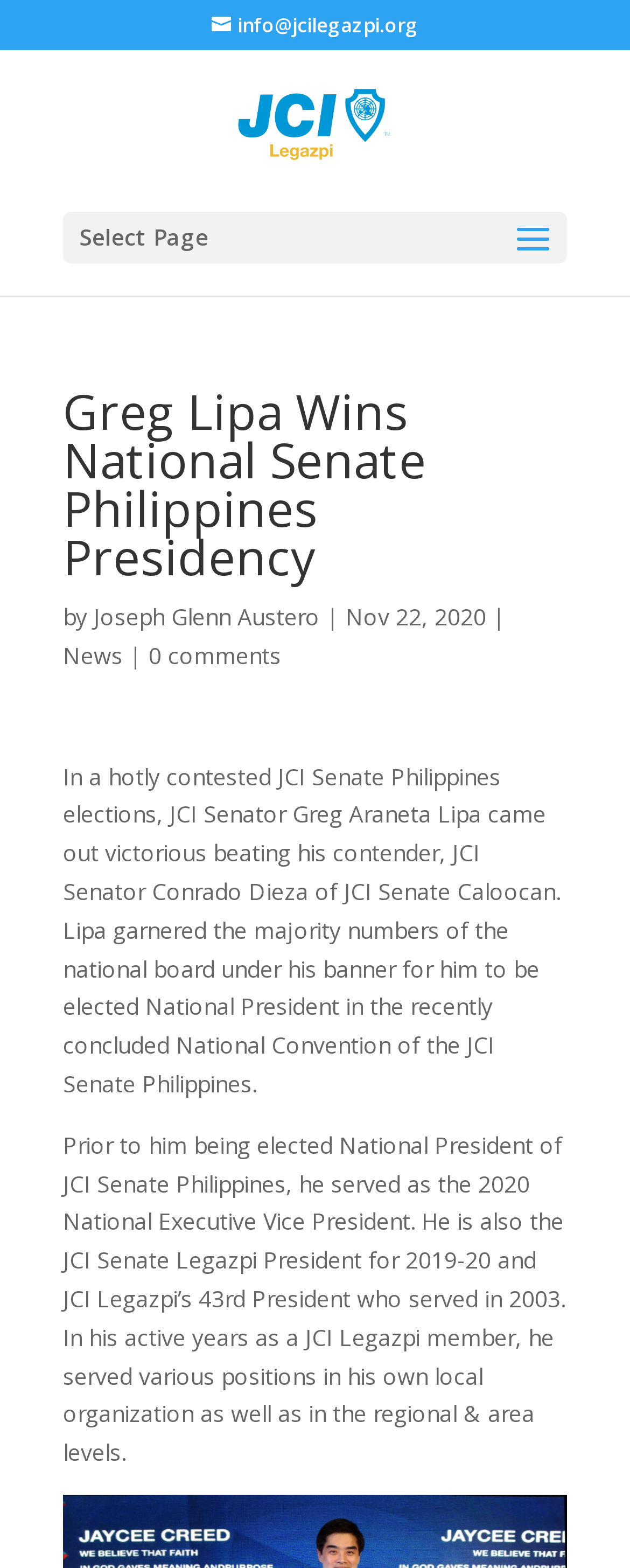Extract the primary heading text from the webpage.

Greg Lipa Wins National Senate Philippines Presidency